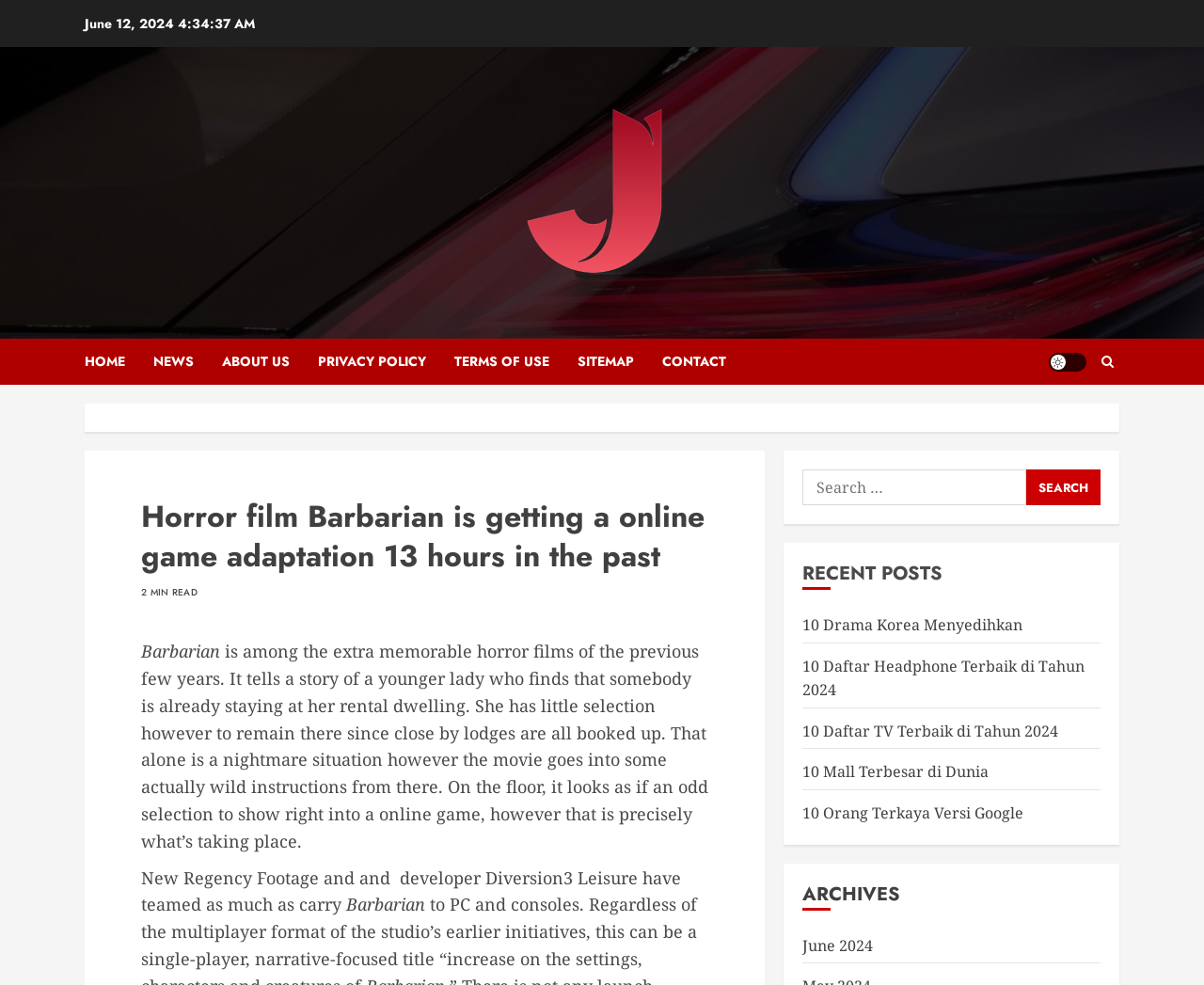Predict the bounding box coordinates of the area that should be clicked to accomplish the following instruction: "View the archives". The bounding box coordinates should consist of four float numbers between 0 and 1, i.e., [left, top, right, bottom].

[0.667, 0.895, 0.914, 0.924]